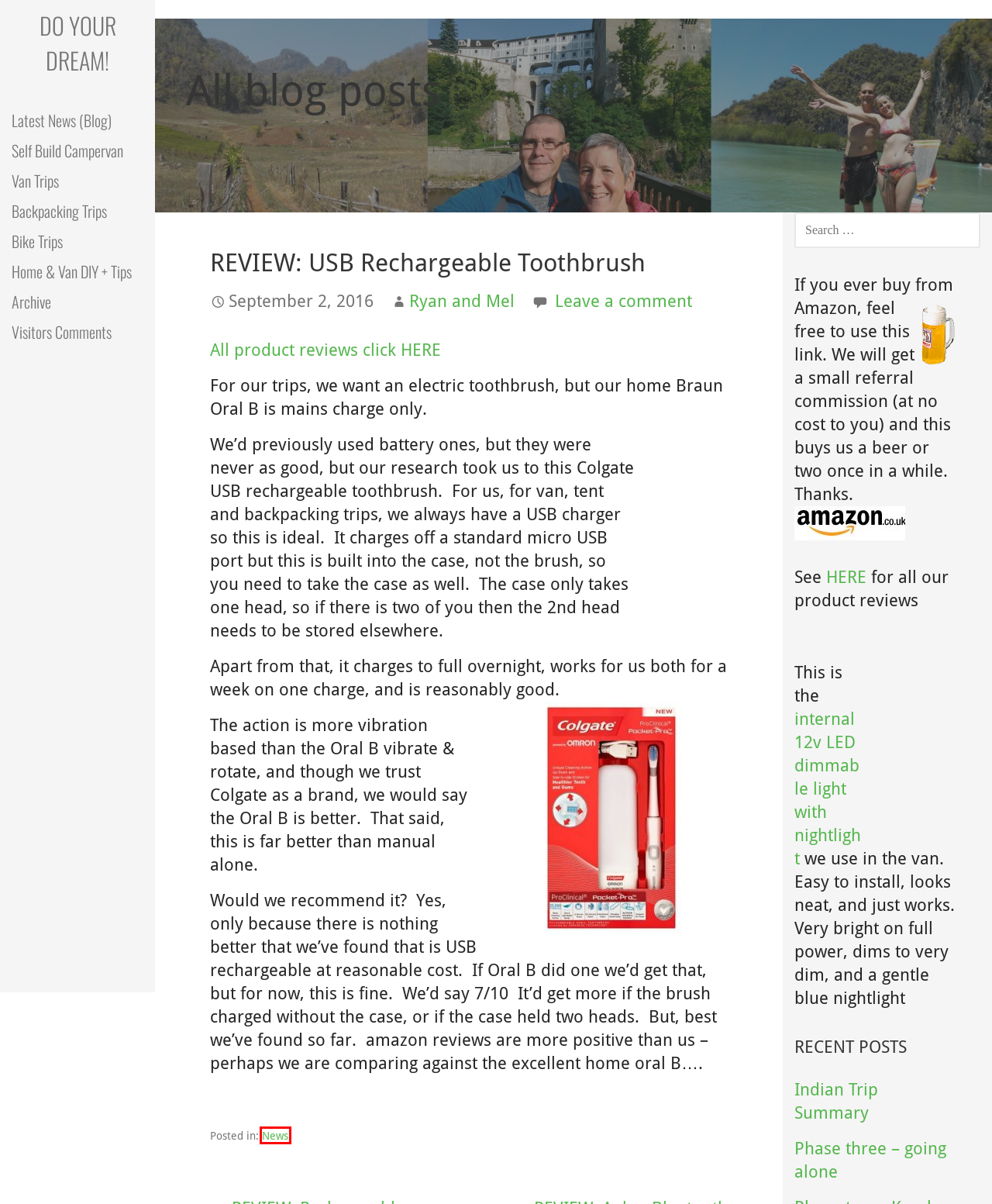Look at the screenshot of a webpage that includes a red bounding box around a UI element. Select the most appropriate webpage description that matches the page seen after clicking the highlighted element. Here are the candidates:
A. Ryan and Mel – Do your dream!
B. Backpacking – Do your dream!
C. Van Trip Index – Do your dream!
D. Self Build Campervan/Motorhome index – Do your dream!
E. Bike Trip Index – Do your dream!
F. All blog posts – Do your dream!
G. News – Do your dream!
H. Comments – Do your dream!

G